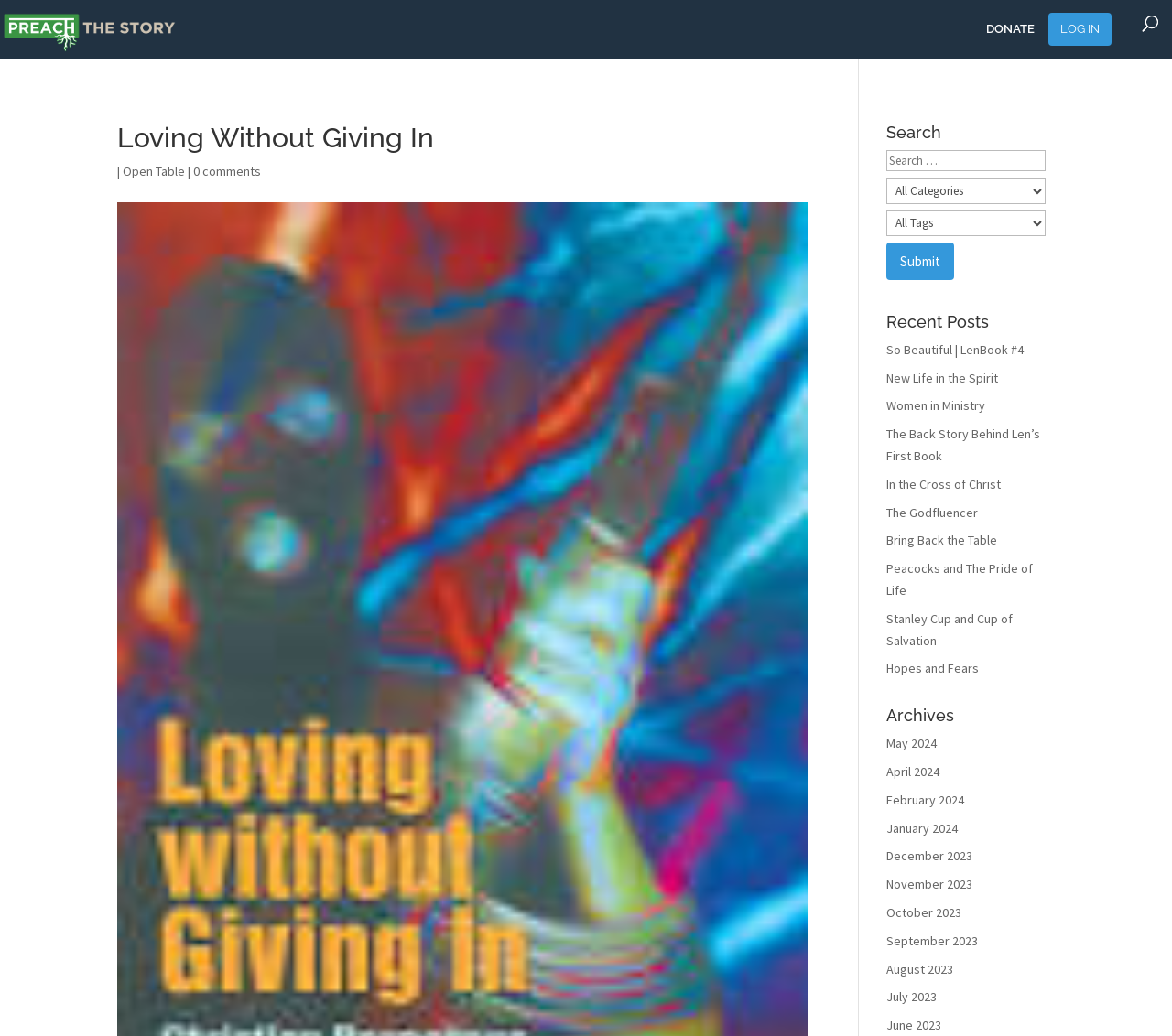Please find the bounding box coordinates (top-left x, top-left y, bottom-right x, bottom-right y) in the screenshot for the UI element described as follows: New Life in the Spirit

[0.756, 0.357, 0.852, 0.372]